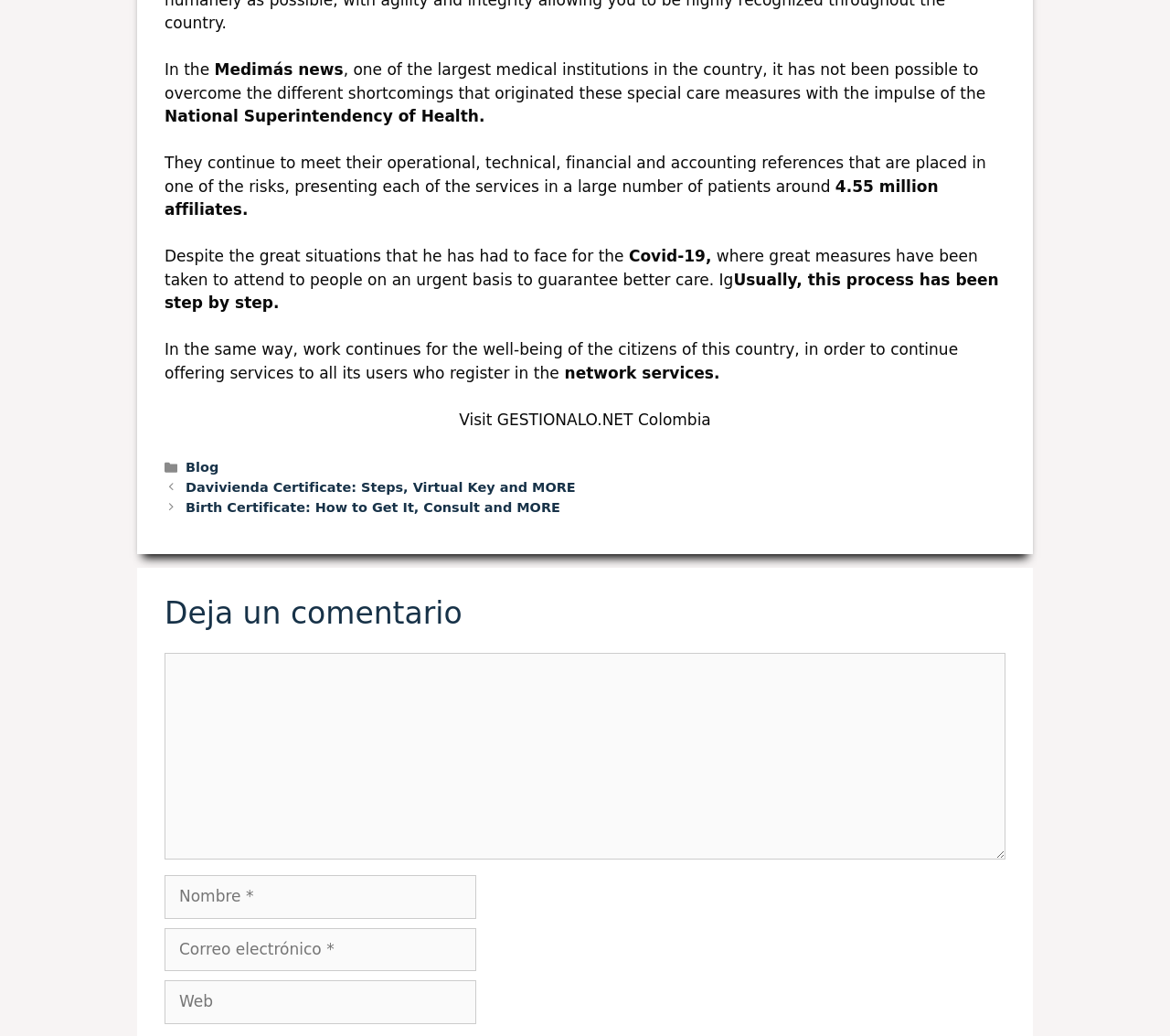What is the purpose of the webpage?
Can you provide a detailed and comprehensive answer to the question?

The webpage contains various paragraphs of text providing information about Medimás and its services, indicating that the purpose of the webpage is to inform readers about the institution.